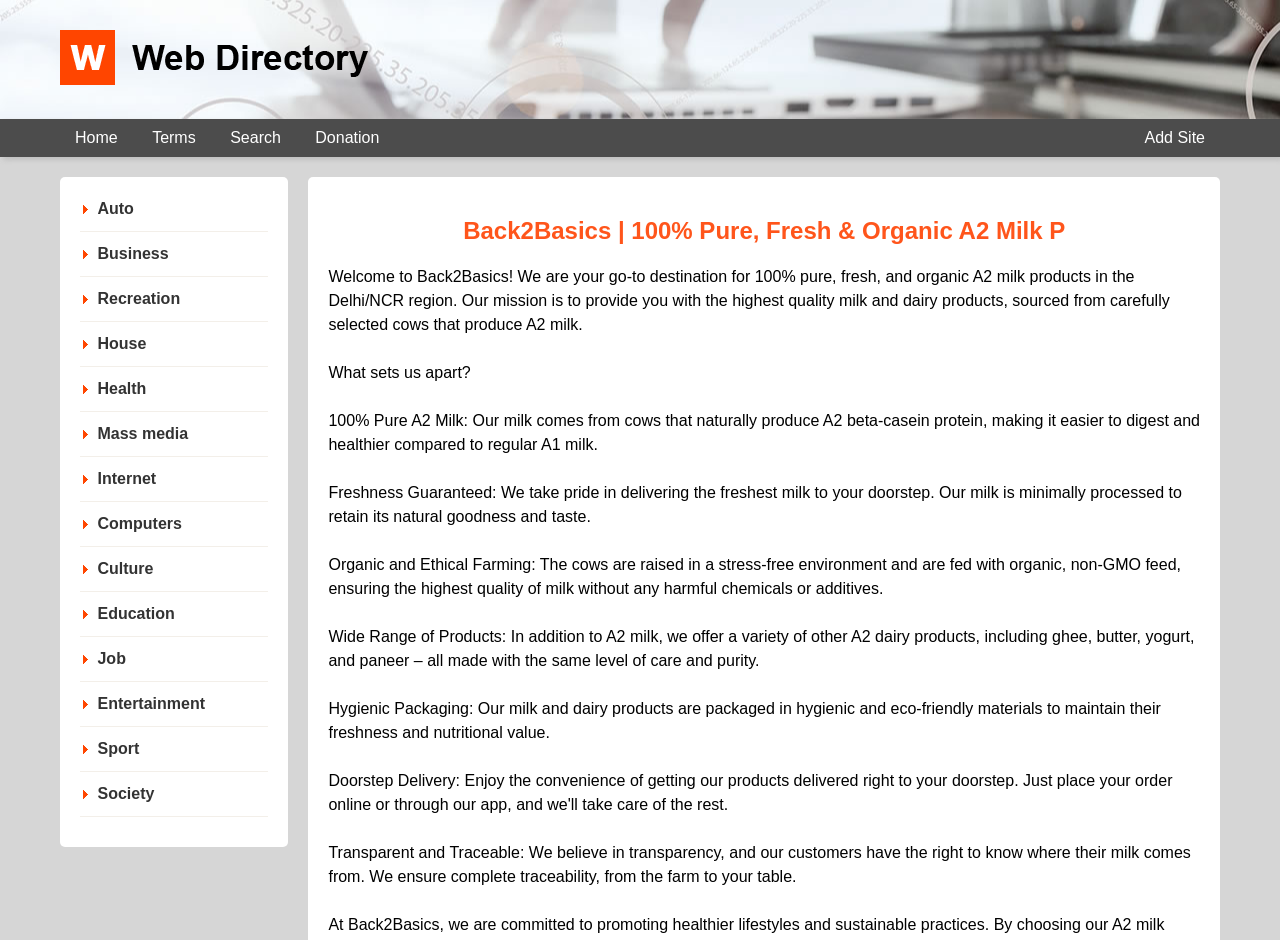How does Back2Basics ensure the freshness of its milk?
Please provide a detailed and comprehensive answer to the question.

According to the webpage, Back2Basics ensures the freshness of its milk by minimally processing it, as stated in the 'Freshness Guaranteed' section, which helps retain the natural goodness and taste of the milk.